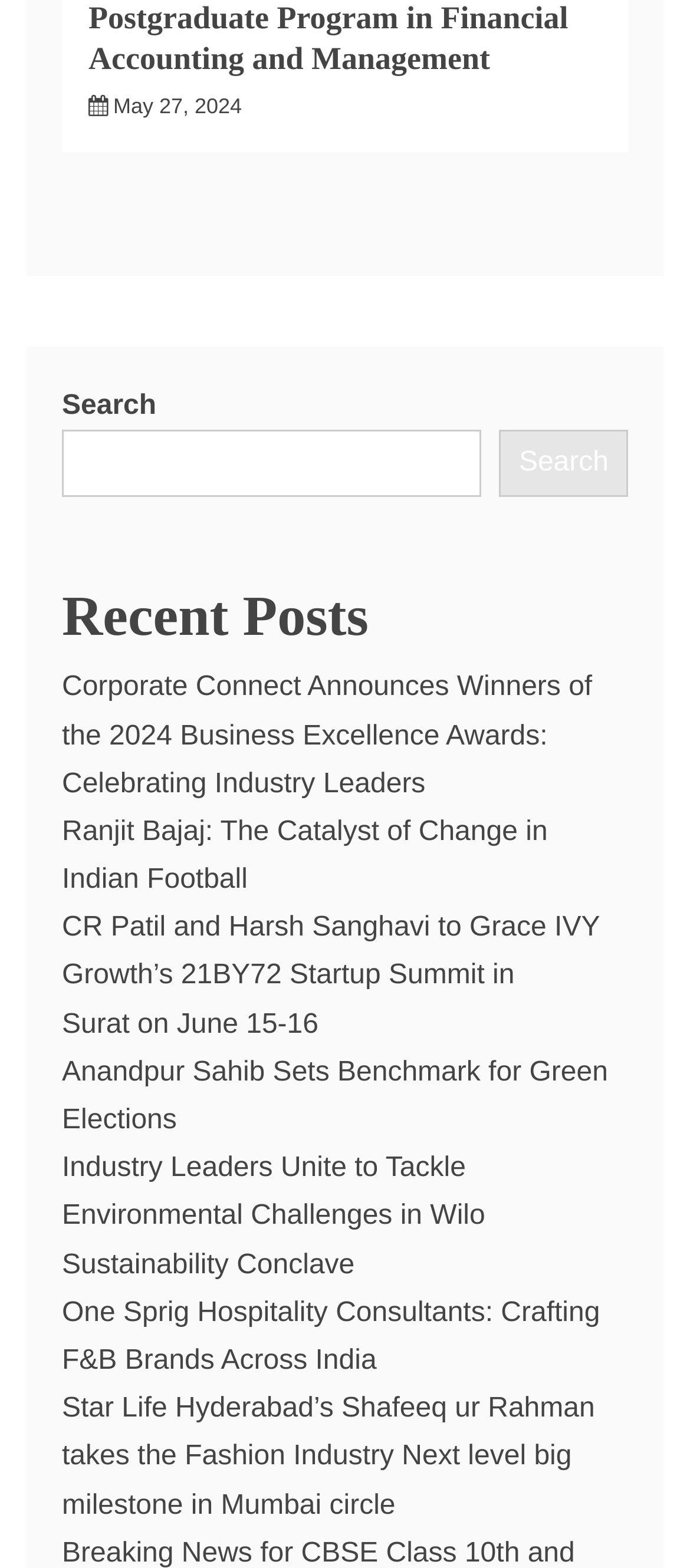What is the purpose of the box in the middle?
Please answer the question with as much detail as possible using the screenshot.

I found a search box in the middle of the webpage, which has a bounding box coordinate of [0.09, 0.274, 0.698, 0.317] and is accompanied by a 'Search' button with a bounding box coordinate of [0.724, 0.274, 0.91, 0.317]. This suggests that the purpose of the box is to search for something.